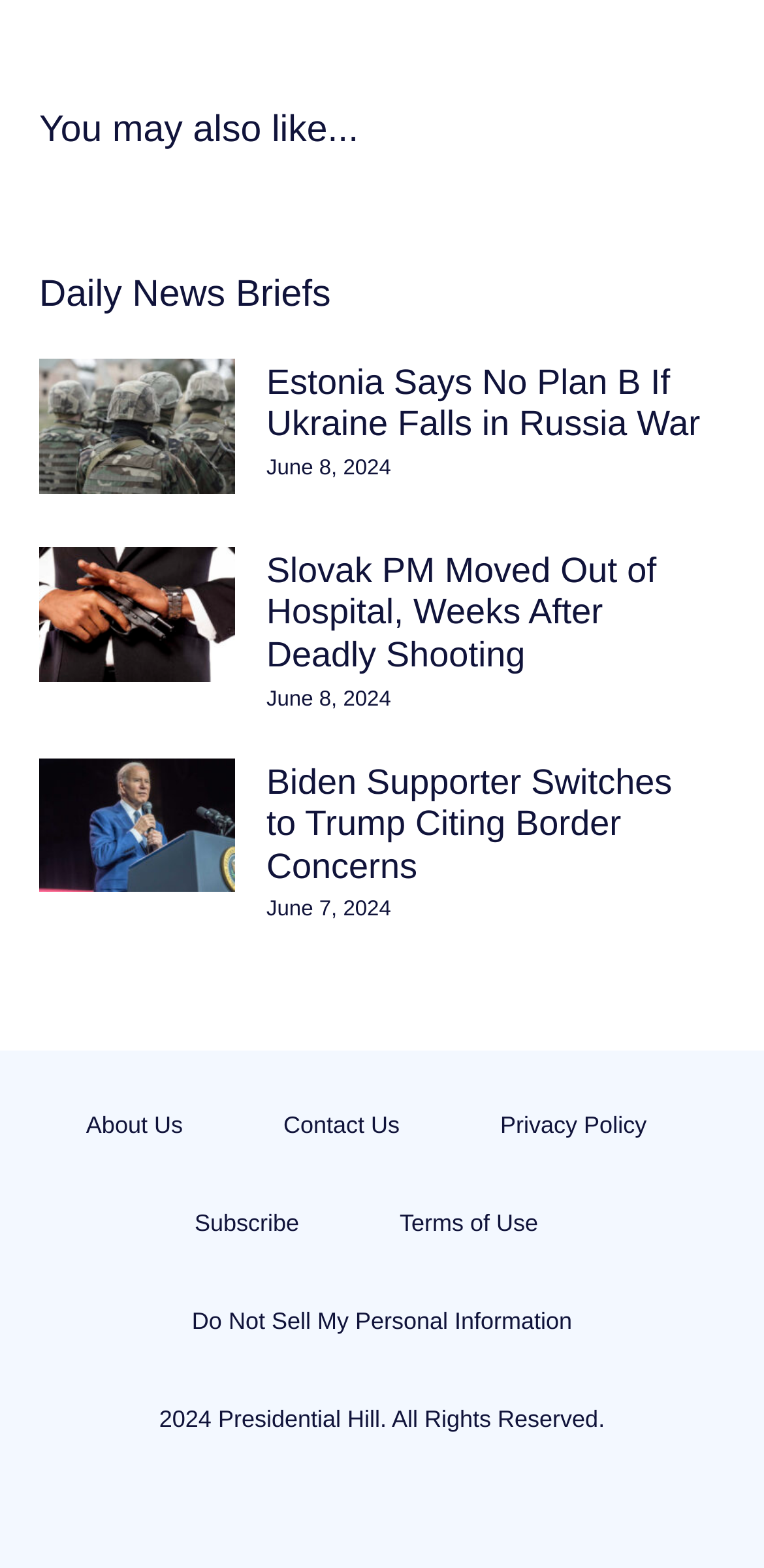Please determine the bounding box coordinates for the element that should be clicked to follow these instructions: "read news about Estonia and Ukraine".

[0.051, 0.229, 0.308, 0.315]